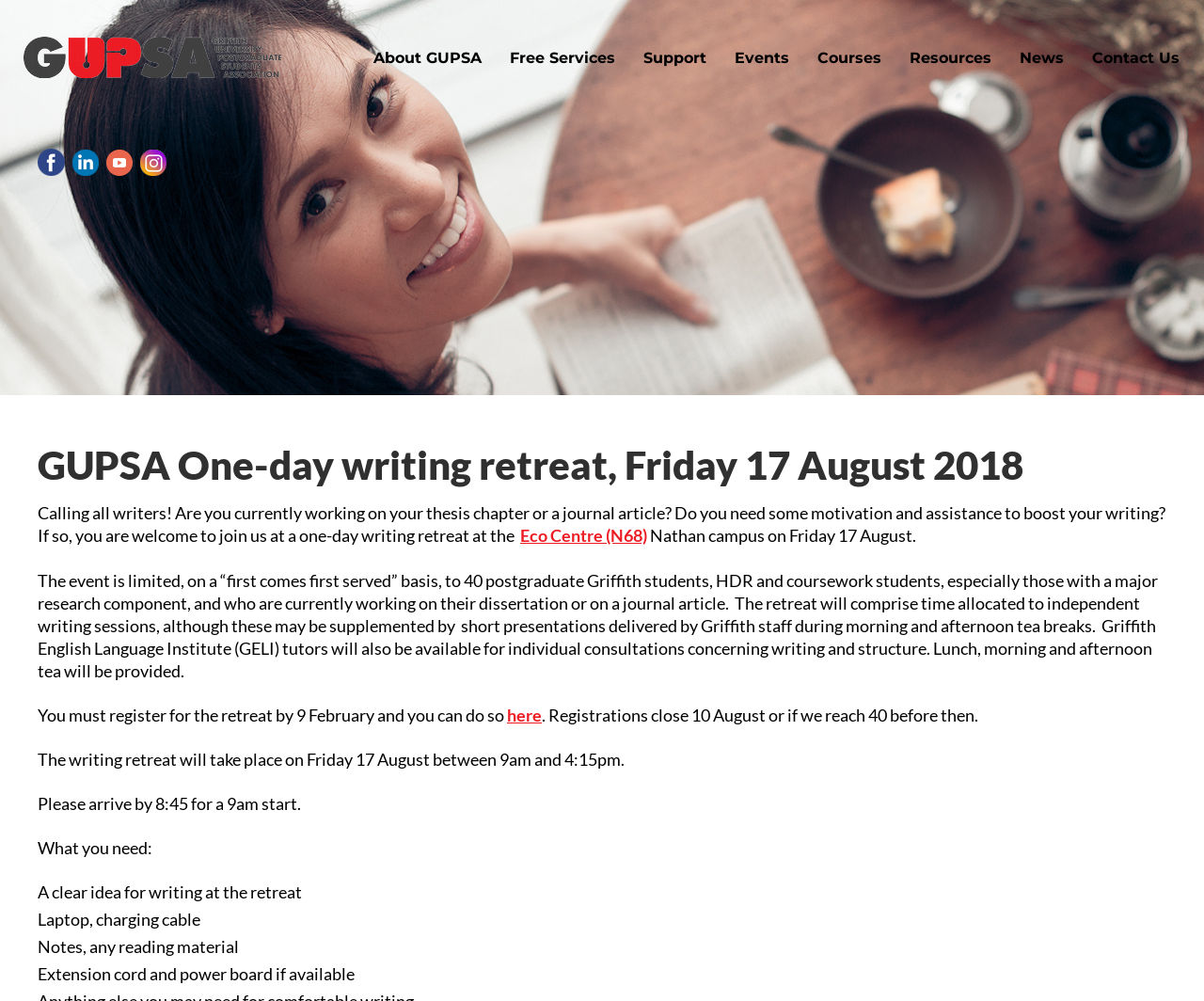Please answer the following question using a single word or phrase: 
What is the duration of the event?

9am to 4:15pm